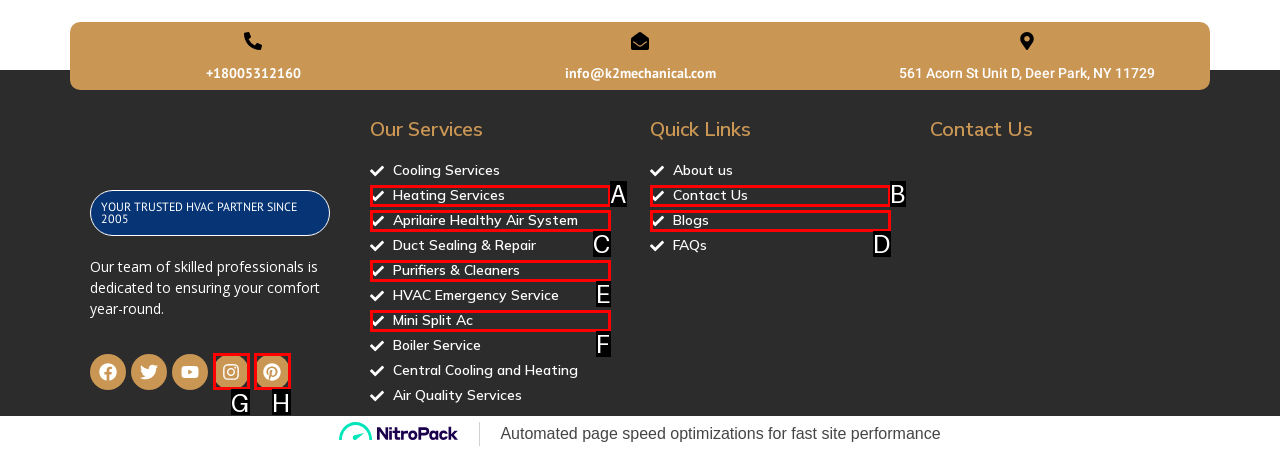Choose the option that best matches the description: Mini Split Ac
Indicate the letter of the matching option directly.

F